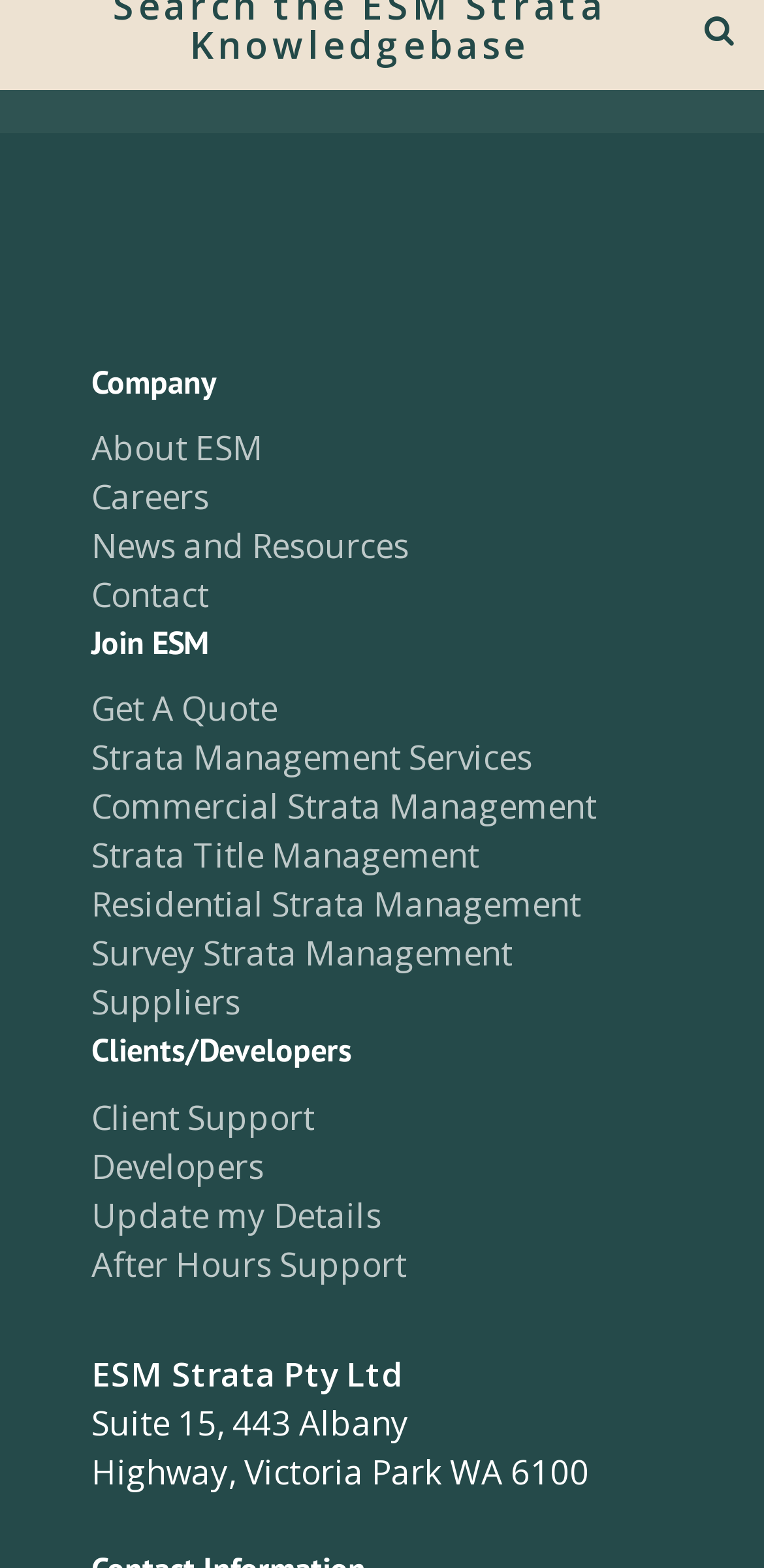Using the image as a reference, answer the following question in as much detail as possible:
What is the address of the company?

The address of the company can be found at the bottom of the webpage, next to the company name. It is written as 'Suite 15, 443 Albany Highway, Victoria Park WA 6100'.